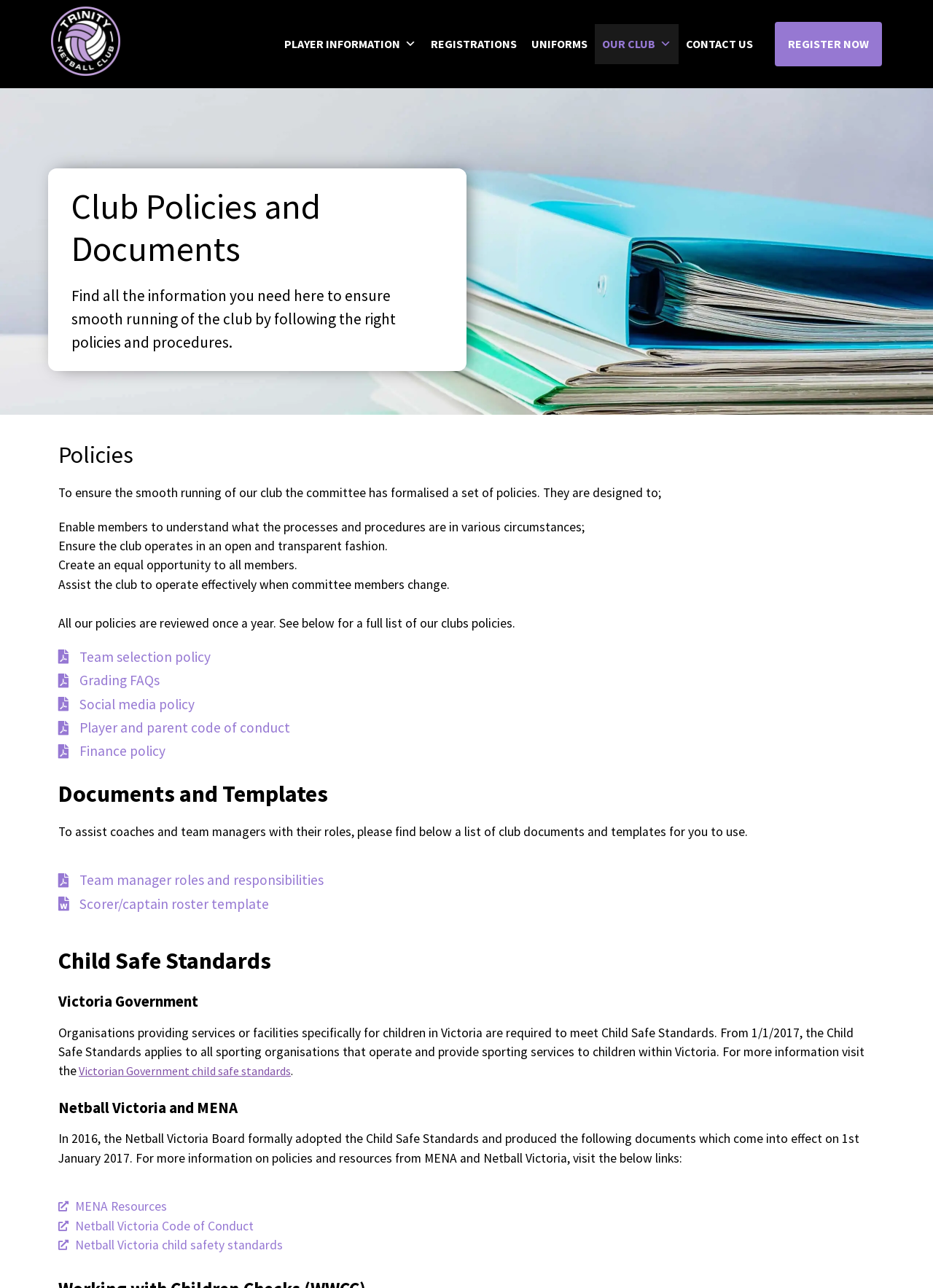Please locate the bounding box coordinates of the element that needs to be clicked to achieve the following instruction: "View the 'Team selection policy'". The coordinates should be four float numbers between 0 and 1, i.e., [left, top, right, bottom].

[0.062, 0.503, 0.938, 0.517]